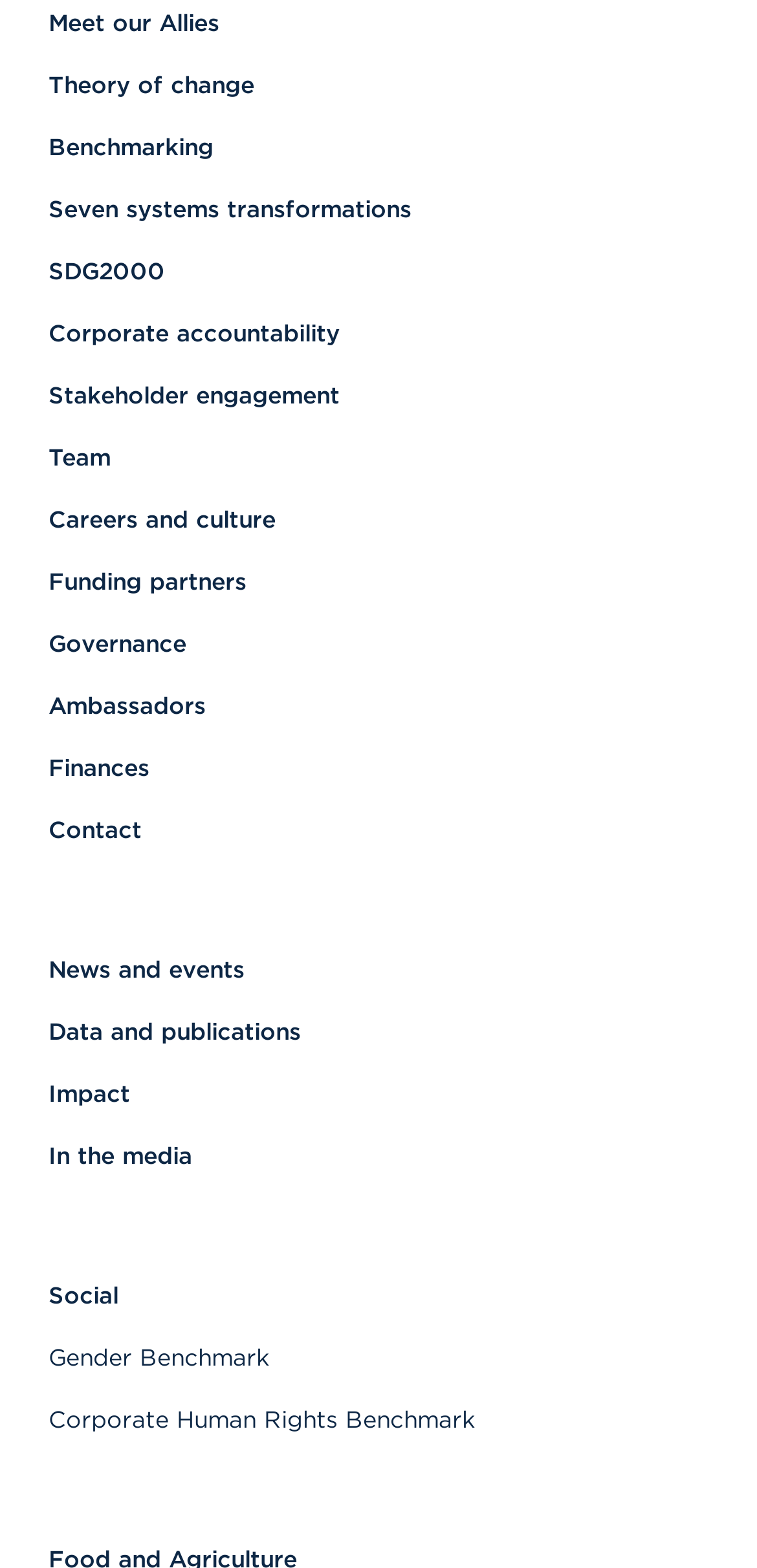What is the general topic of the webpage?
Refer to the image and provide a concise answer in one word or phrase.

Corporate accountability